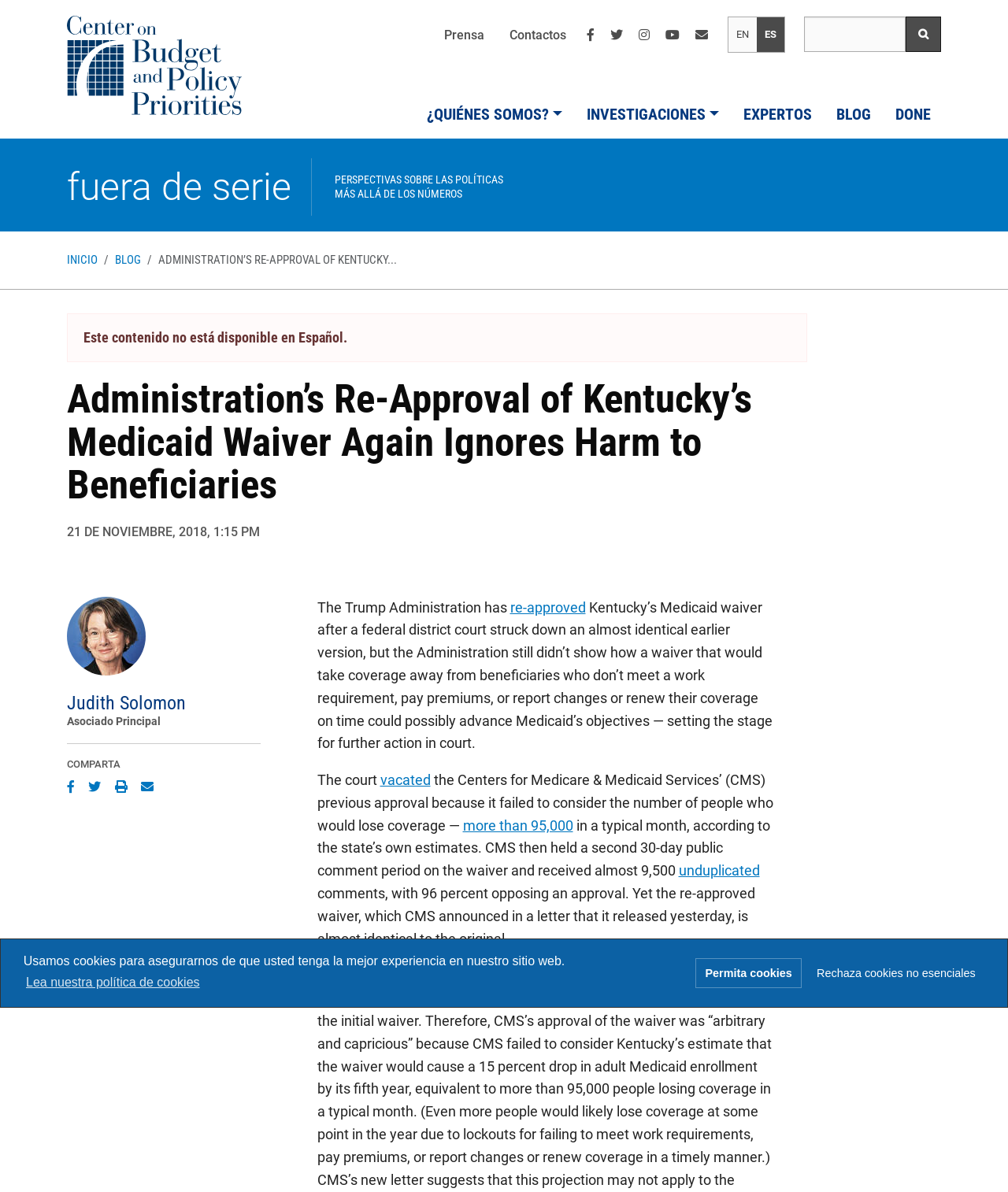Locate the bounding box coordinates of the element that should be clicked to execute the following instruction: "Search for something".

[0.798, 0.014, 0.898, 0.044]